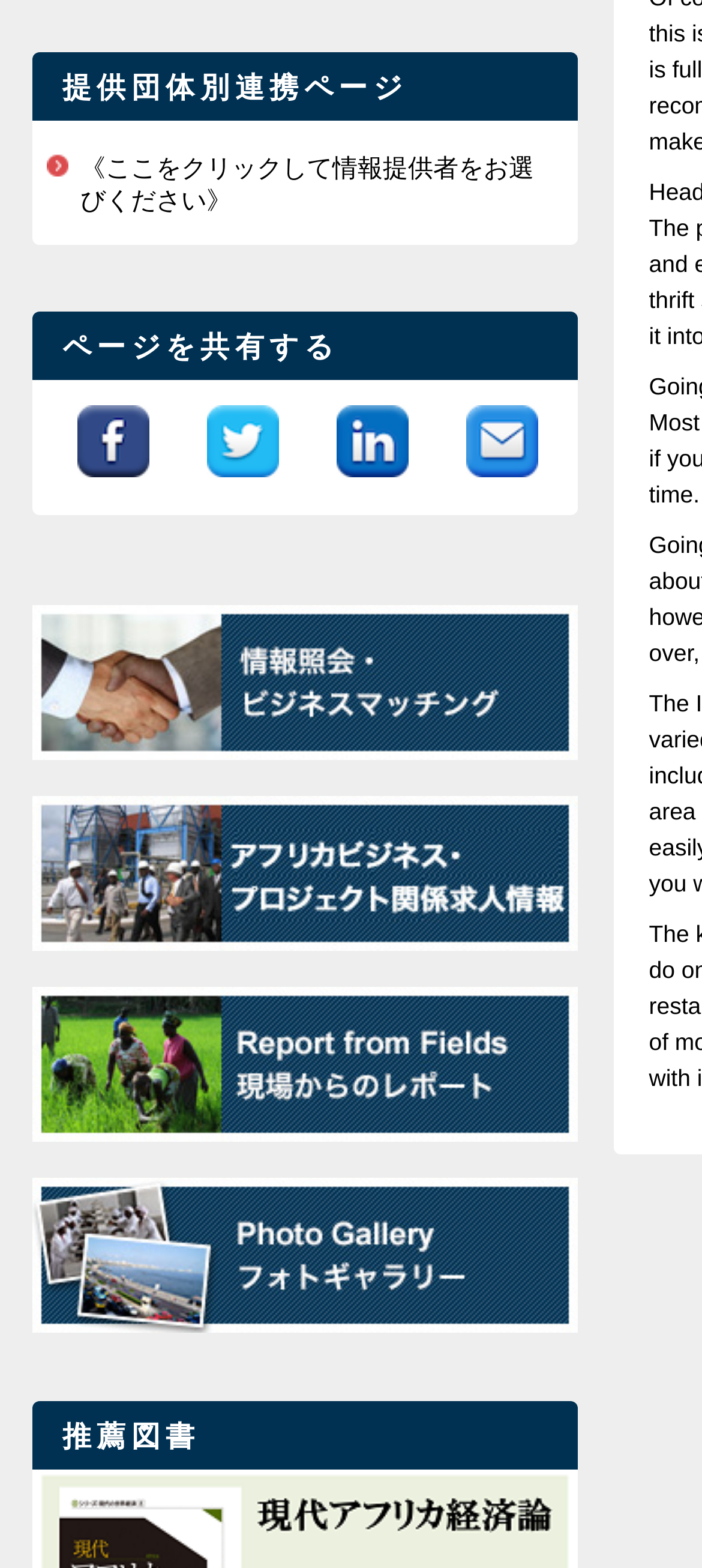Please determine the bounding box coordinates for the element with the description: "alt="情報照会・ビジネスマッチング"".

[0.045, 0.385, 0.822, 0.402]